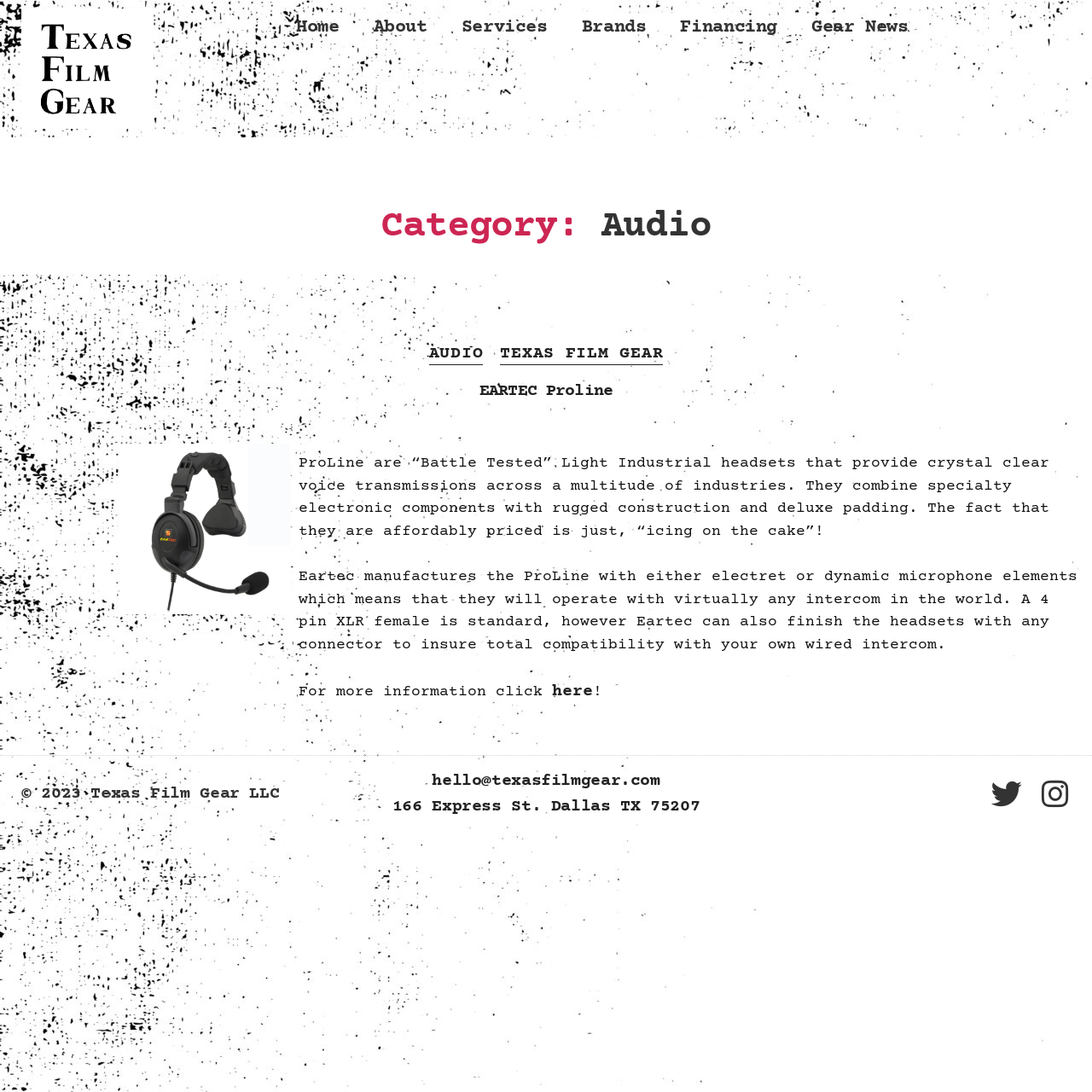Use the details in the image to answer the question thoroughly: 
How many social media platforms are linked on this page?

The page has links to two social media platforms, Twitter and Instagram, which are represented by their respective icons.